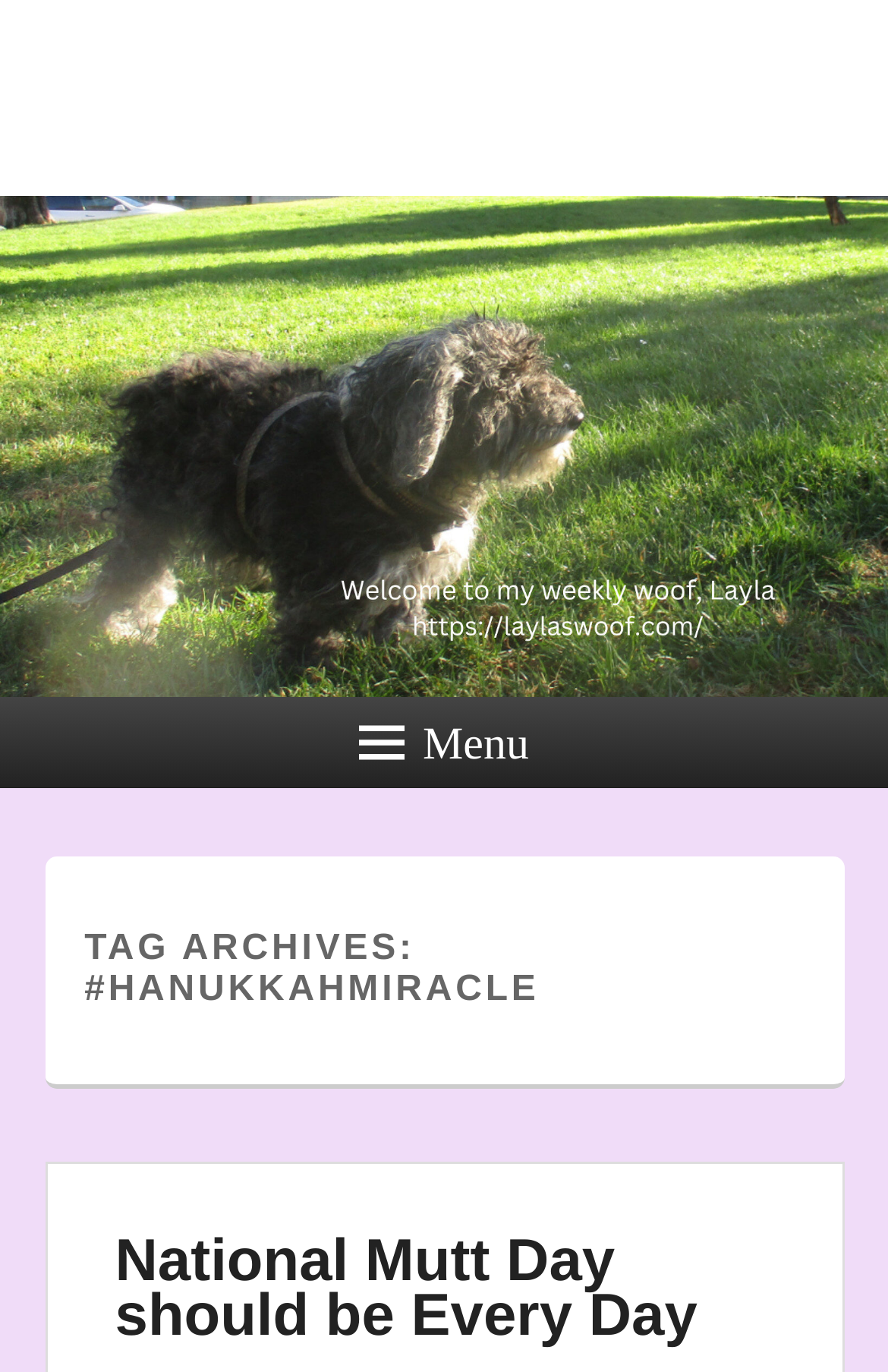Please answer the following query using a single word or phrase: 
How many articles are listed on the webpage?

At least 2